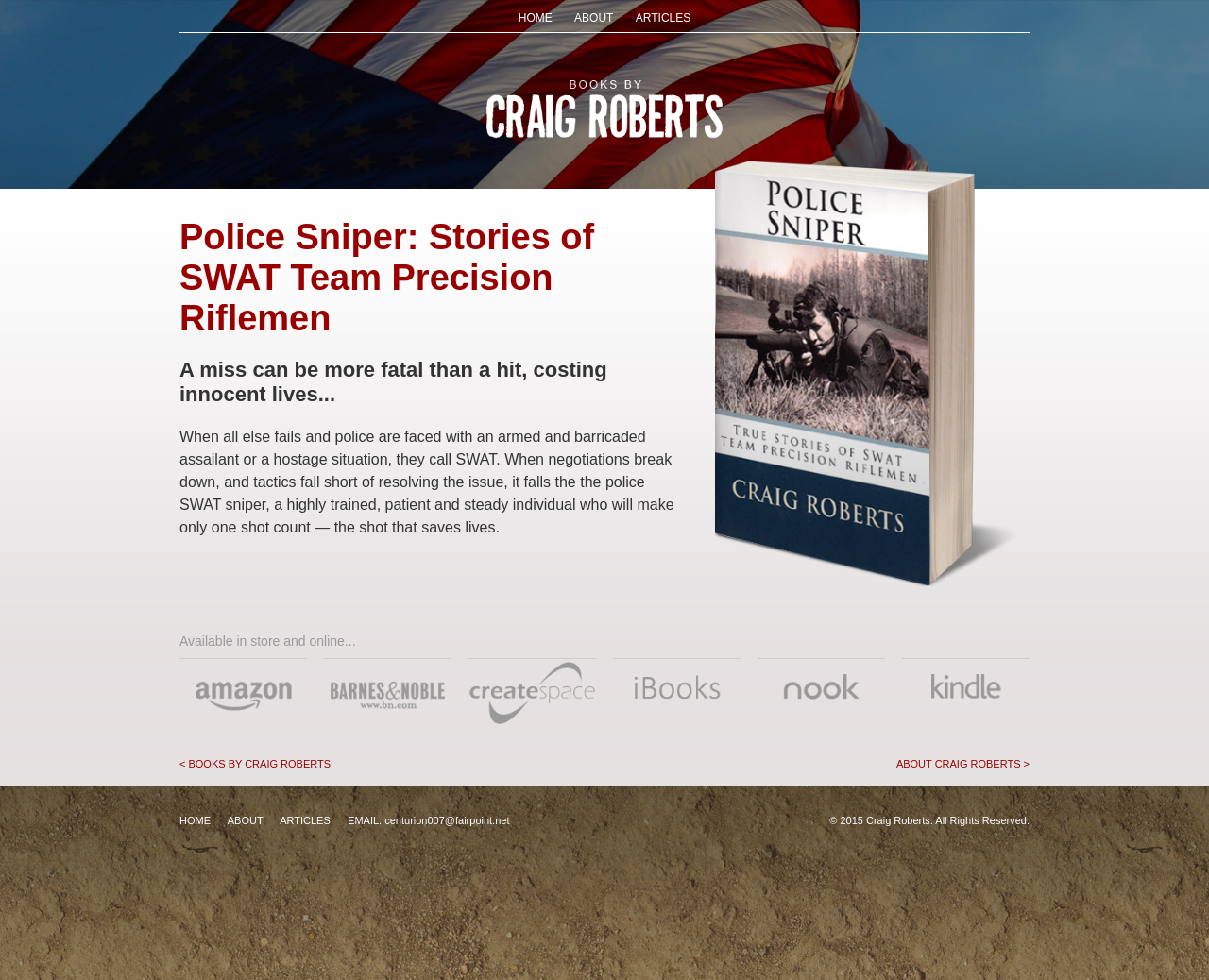Consider the image and give a detailed and elaborate answer to the question: 
What is the author's email address?

The author's email address is obtained from the link element with OCR text 'centurion007@fairpoint.net'.